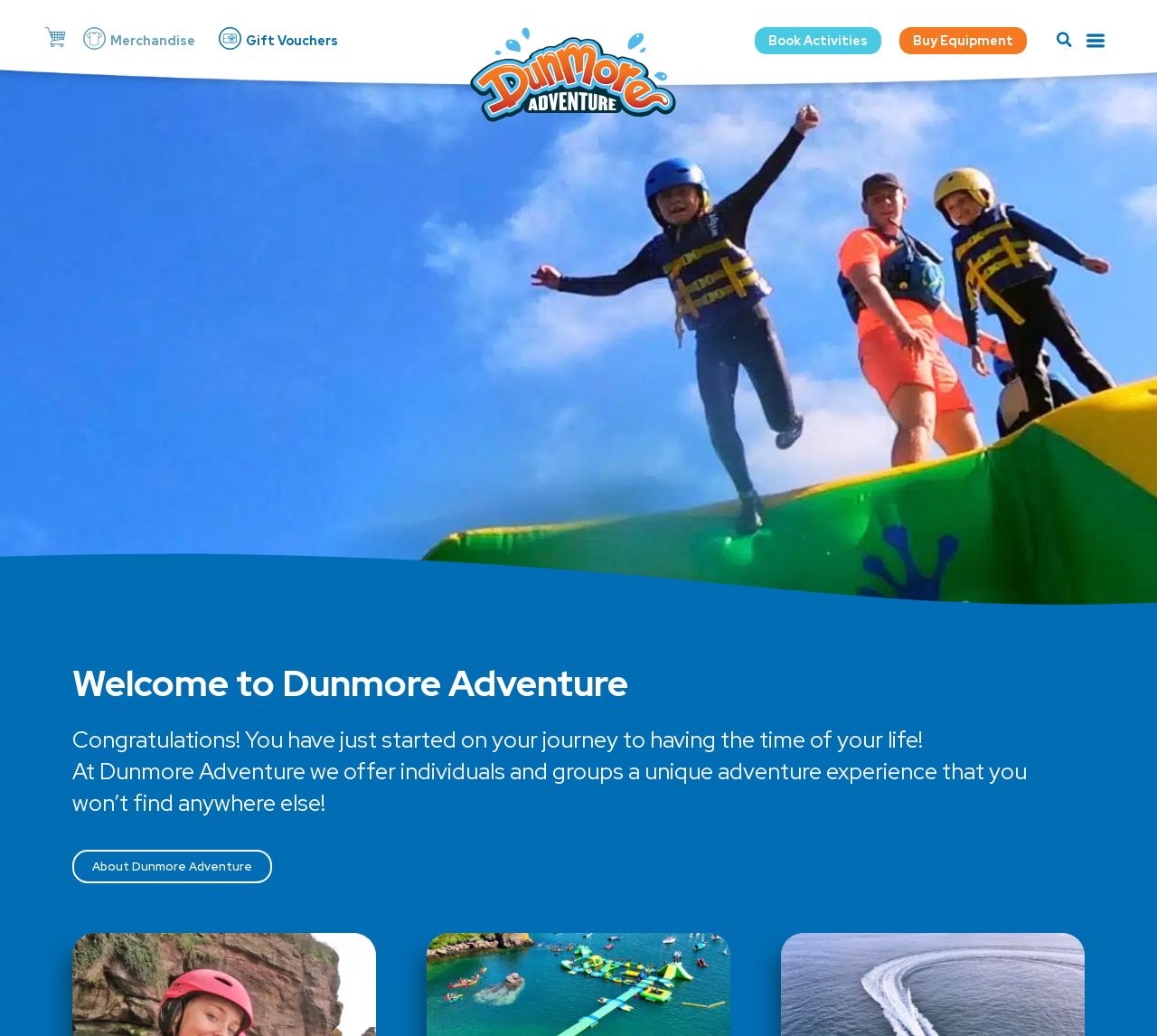Please find the bounding box coordinates of the element that needs to be clicked to perform the following instruction: "View Merchandise". The bounding box coordinates should be four float numbers between 0 and 1, represented as [left, top, right, bottom].

[0.072, 0.026, 0.169, 0.051]